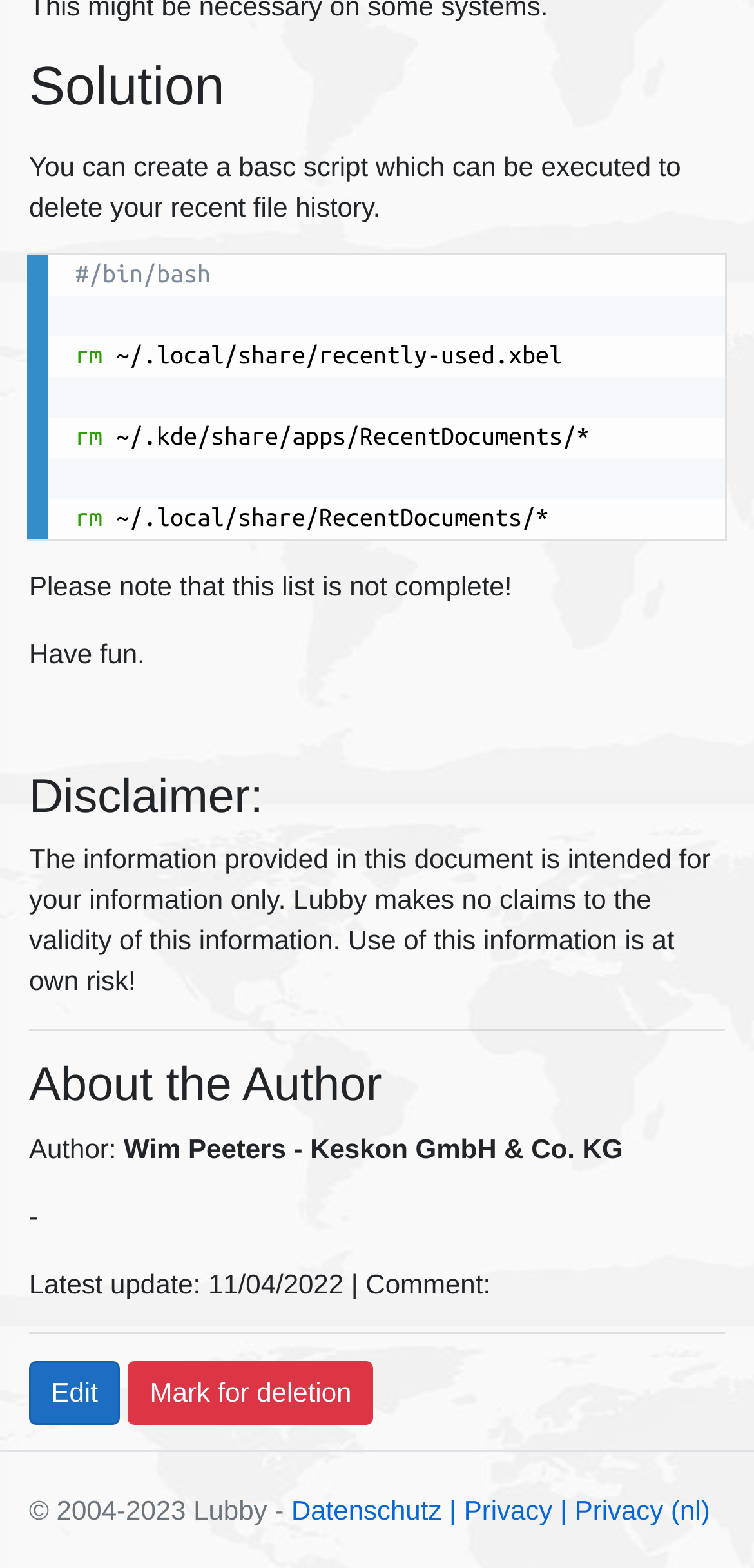What is the disclaimer about? Observe the screenshot and provide a one-word or short phrase answer.

Validity of information